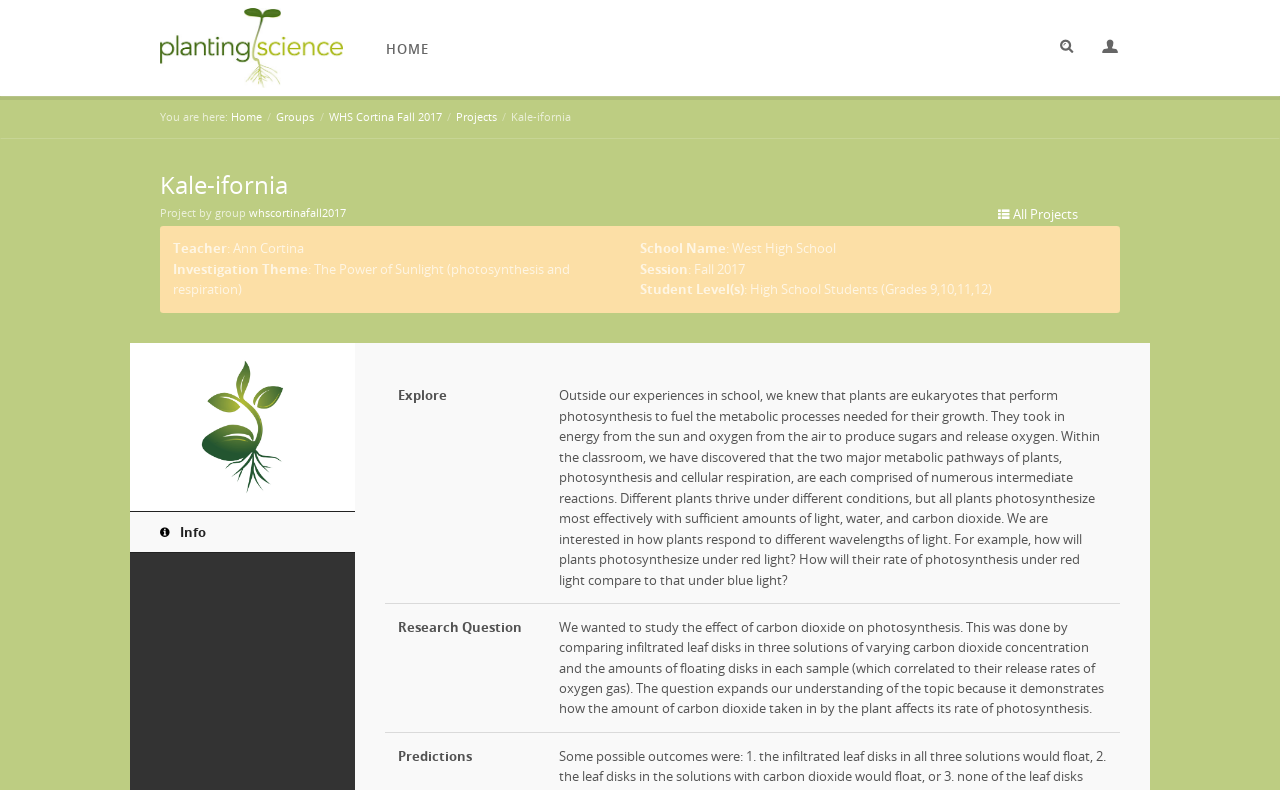Given the webpage screenshot, identify the bounding box of the UI element that matches this description: "Proudly powered by WordPress".

None